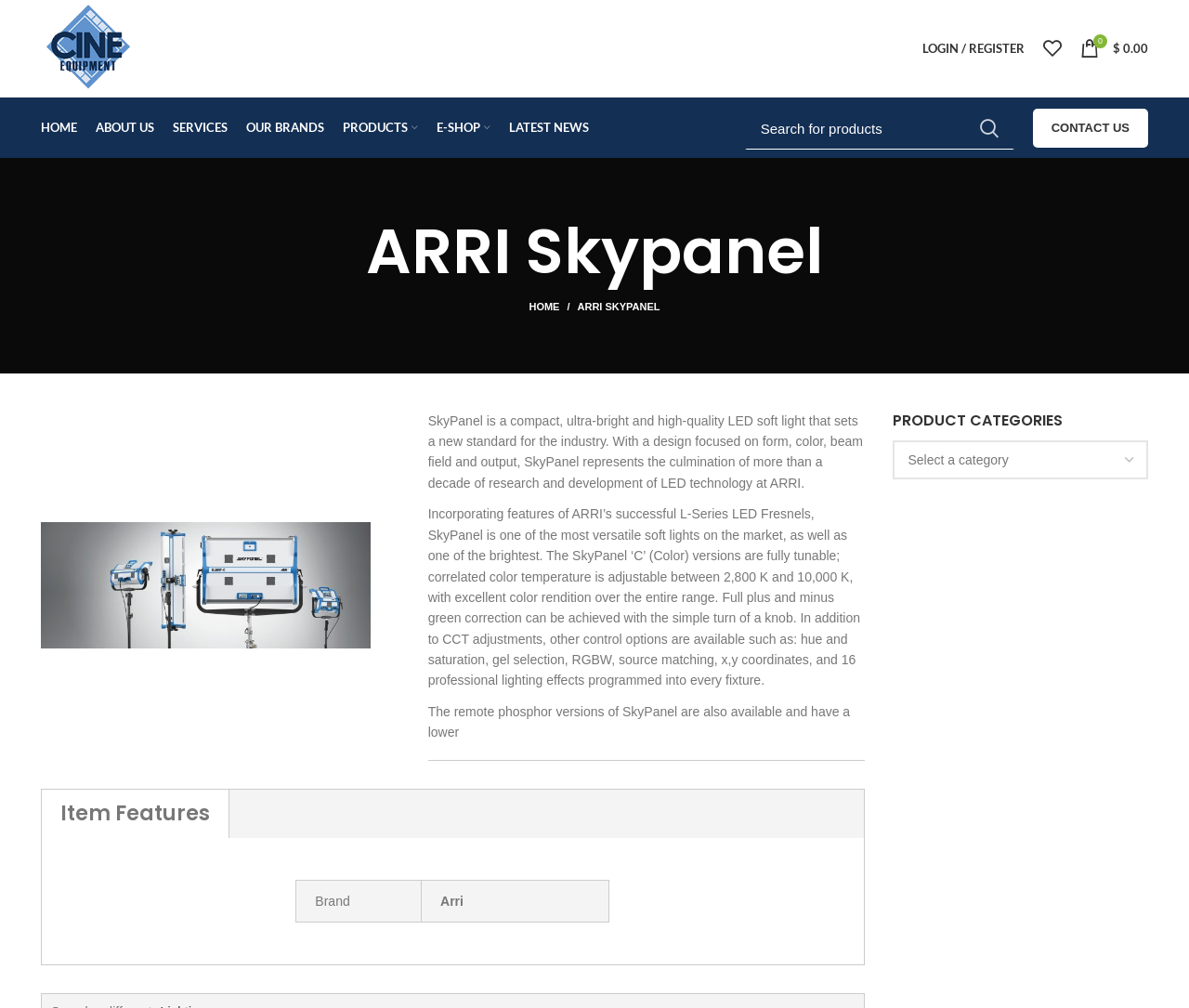Please respond to the question using a single word or phrase:
What is the brand of the product?

Arri